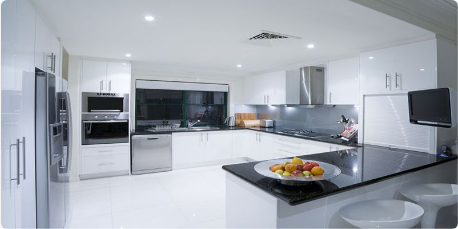Generate a descriptive account of all visible items and actions in the image.

The image depicts a modern kitchen designed with a sleek, contemporary aesthetic. The cabinetry is finished in a glossy white, creating a bright and airy atmosphere. The countertops are made of dark stone, providing a striking contrast to the white cabinetry and enhancing the kitchen's elegance. A central island features a decorative bowl filled with vibrant fruits, adding a pop of color and a touch of homeliness to the space.

The kitchen is outfitted with stainless steel appliances, including a refrigerator, an oven, and a microwave, which contribute to its modern feel. The room is illuminated by recessed lighting, which highlights the cleanliness and sophistication of the design. A wall-mounted television is also present, suggesting a space that accommodates both cooking and enjoyment. Overall, this kitchen exemplifies the seamless integration of functionality and style, ideal for both culinary activities and social gatherings.